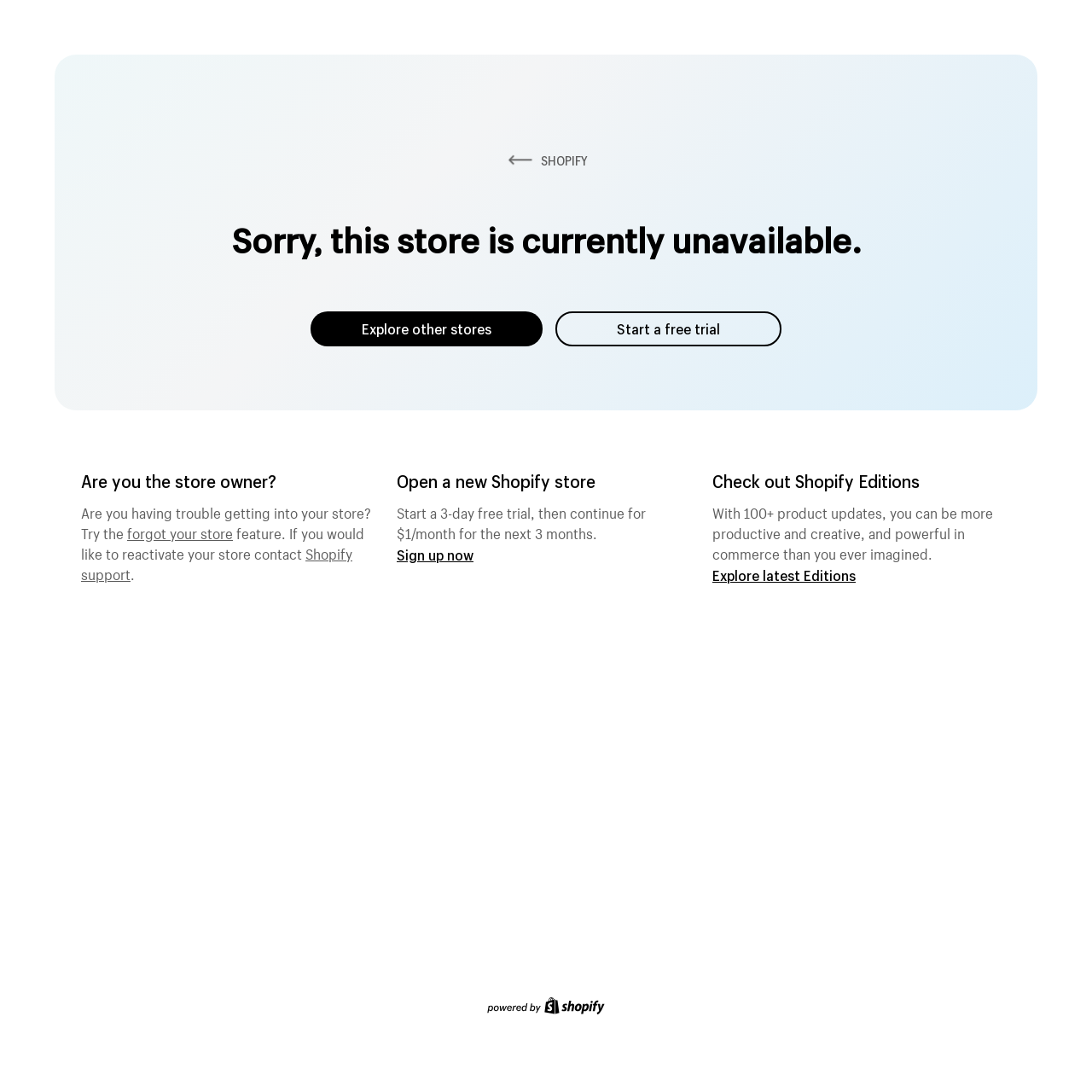Please examine the image and answer the question with a detailed explanation:
How long is the free trial?

I found the answer by reading the static text element which mentions that users can start a 3-day free trial.